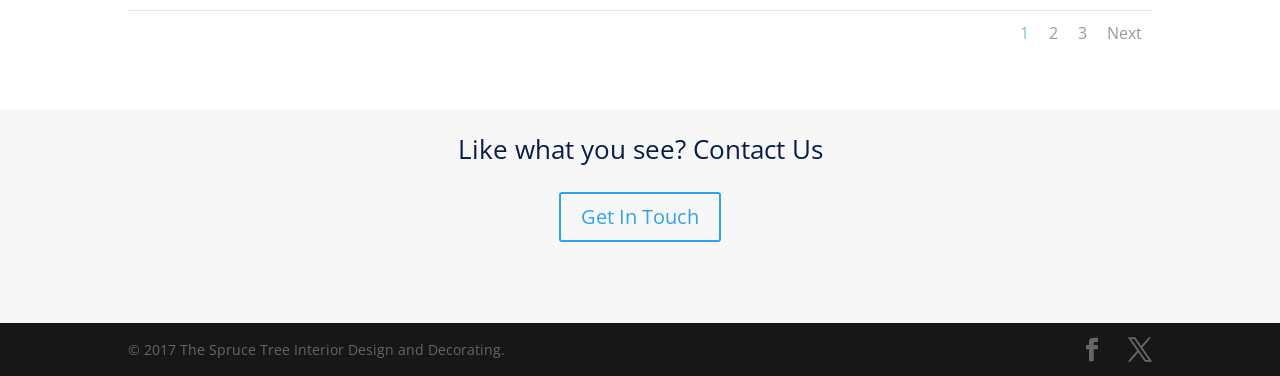What is the purpose of the 'Get In Touch' link?
Using the image as a reference, deliver a detailed and thorough answer to the question.

I found the link element with bounding box coordinates [0.437, 0.51, 0.563, 0.643] and OCR text 'Get In Touch 5'. The purpose of this link is to contact the website owner or company.